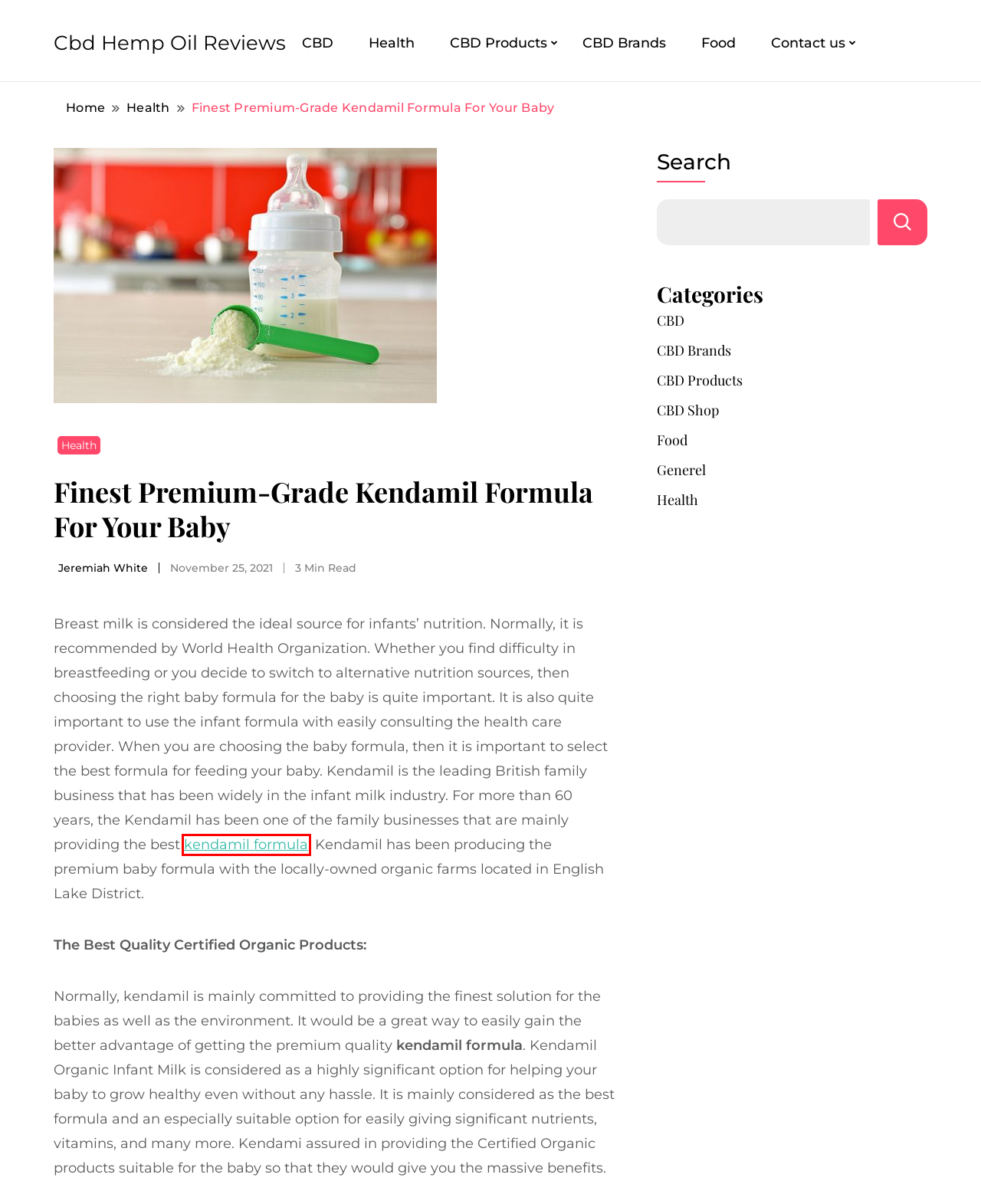You have been given a screenshot of a webpage, where a red bounding box surrounds a UI element. Identify the best matching webpage description for the page that loads after the element in the bounding box is clicked. Options include:
A. Cbd Hemp Oil Reviews -
B. CBD Products Archives - Cbd Hemp Oil Reviews
C. Generel Archives - Cbd Hemp Oil Reviews
D. CBD Brands Archives - Cbd Hemp Oil Reviews
E. Food Archives - Cbd Hemp Oil Reviews
F. Kendamil Organic Formula Stage 1 | 2 Free Boxes on 1st order
G. Contact us - Cbd Hemp Oil Reviews
H. CBD Archives - Cbd Hemp Oil Reviews

F